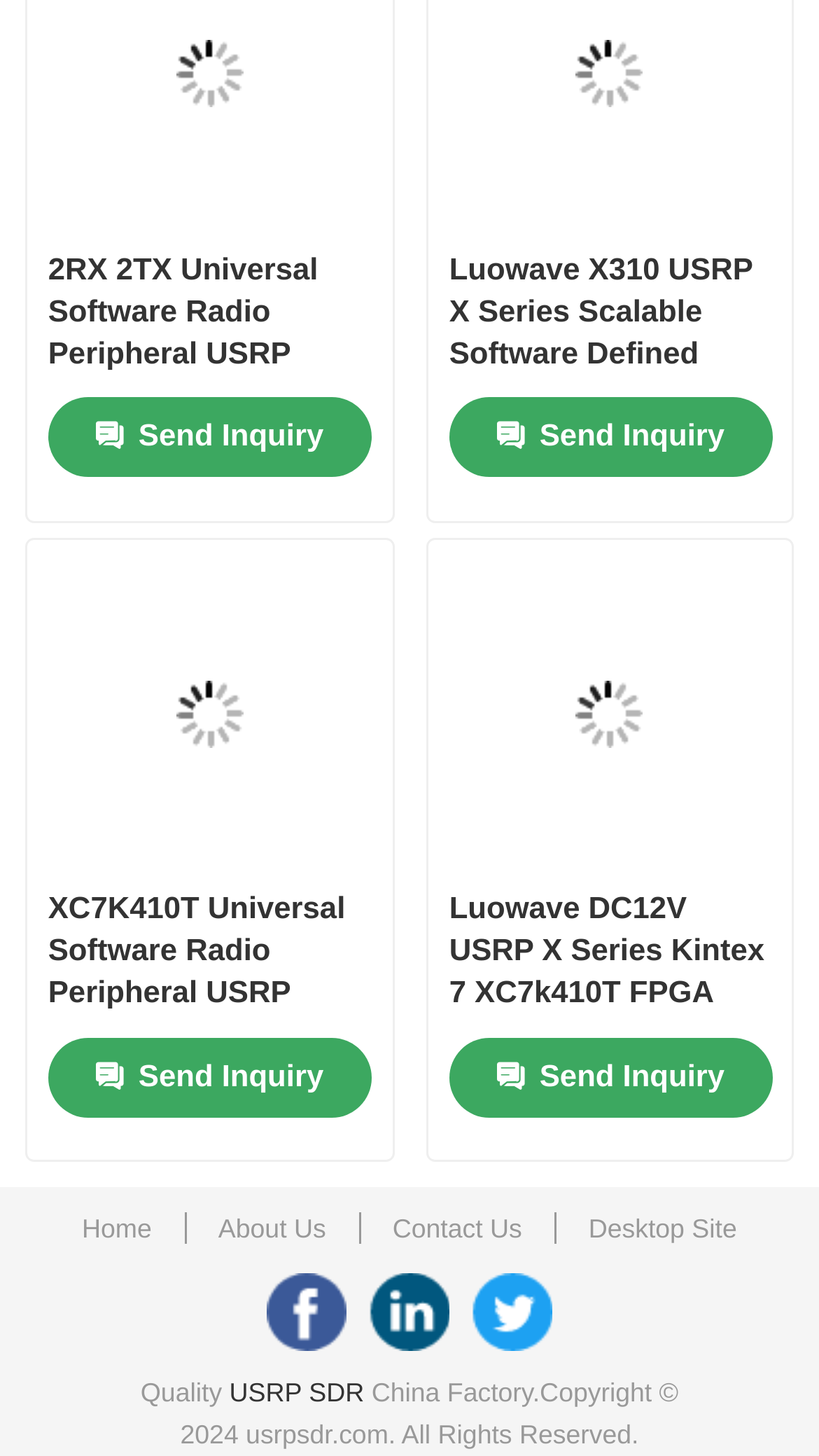Find the bounding box coordinates of the clickable element required to execute the following instruction: "View the details of '2RX 2TX Universal Software Radio Peripheral USRP X310 SDR High Speed Interface'". Provide the coordinates as four float numbers between 0 and 1, i.e., [left, top, right, bottom].

[0.059, 0.171, 0.452, 0.258]